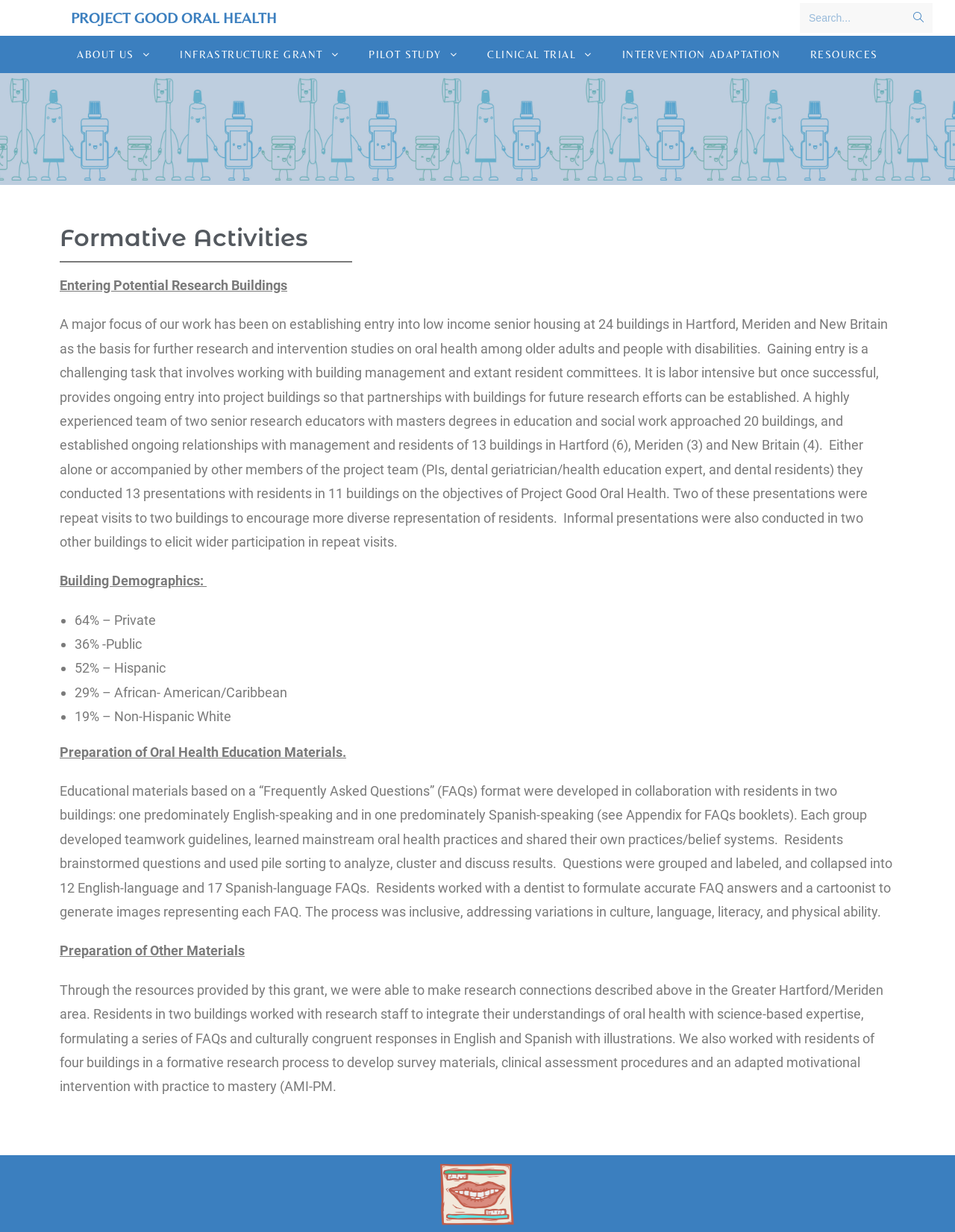Describe every aspect of the webpage in a detailed manner.

The webpage is about Project Good Oral Health, specifically focusing on infrastructure grant formative activities. At the top, there is a navigation bar with links to different sections, including "About Us", "Infrastructure Grant", "Pilot Study", "Clinical Trial", "Intervention Adaptation", and "Resources". 

On the right side of the navigation bar, there is a search box with a magnifying glass icon. Below the navigation bar, there is a heading "Formative Activities" that spans almost the entire width of the page.

The main content of the page is divided into several sections. The first section describes the process of entering potential research buildings, including the challenges and successes of establishing relationships with building management and residents. This section is followed by a section on building demographics, which lists the percentages of private and public buildings, as well as the racial and ethnic demographics of the residents.

The next section discusses the preparation of oral health education materials, including the development of "Frequently Asked Questions" (FAQs) booklets in collaboration with residents. This section is followed by another section on the preparation of other materials, including survey materials, clinical assessment procedures, and an adapted motivational intervention.

At the bottom of the page, there is a link that spans about half the width of the page.